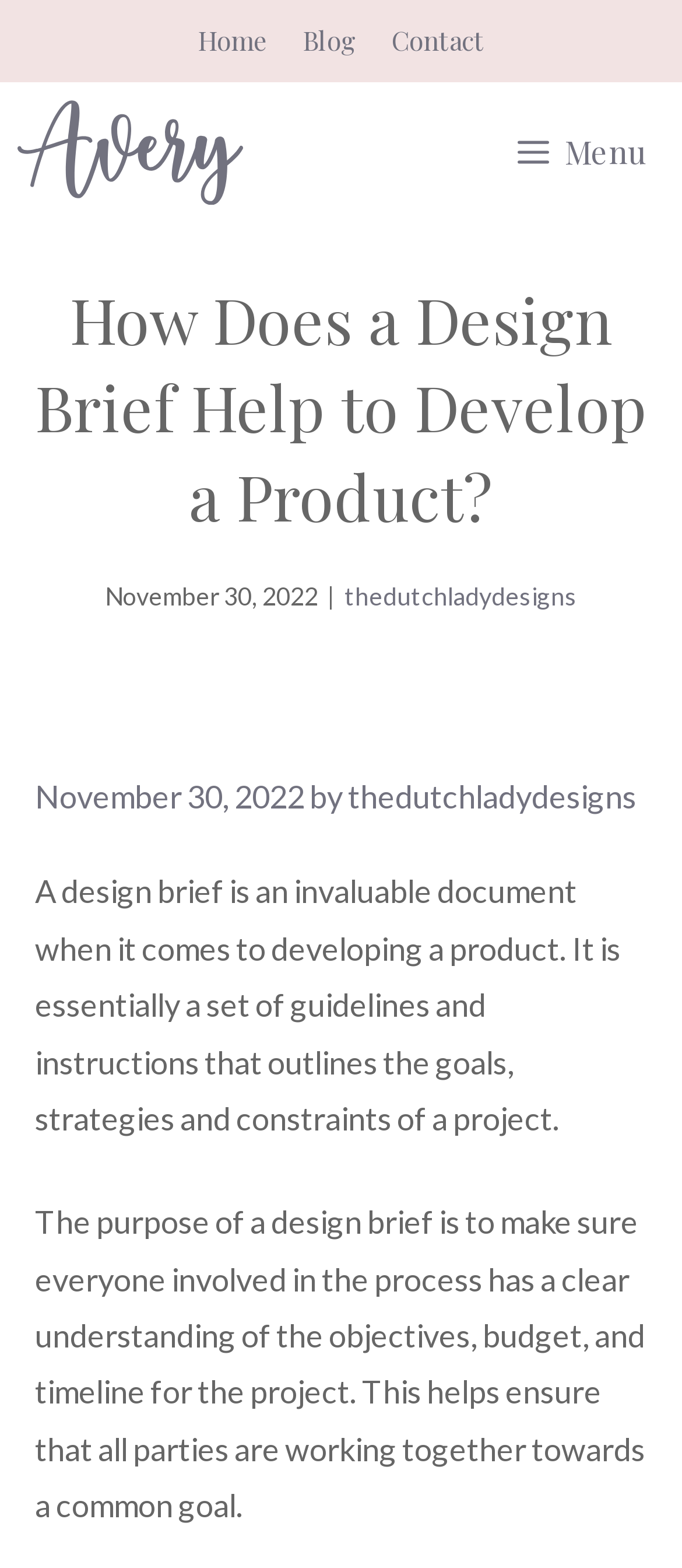Using the element description: "Home", determine the bounding box coordinates for the specified UI element. The coordinates should be four float numbers between 0 and 1, [left, top, right, bottom].

[0.29, 0.015, 0.392, 0.037]